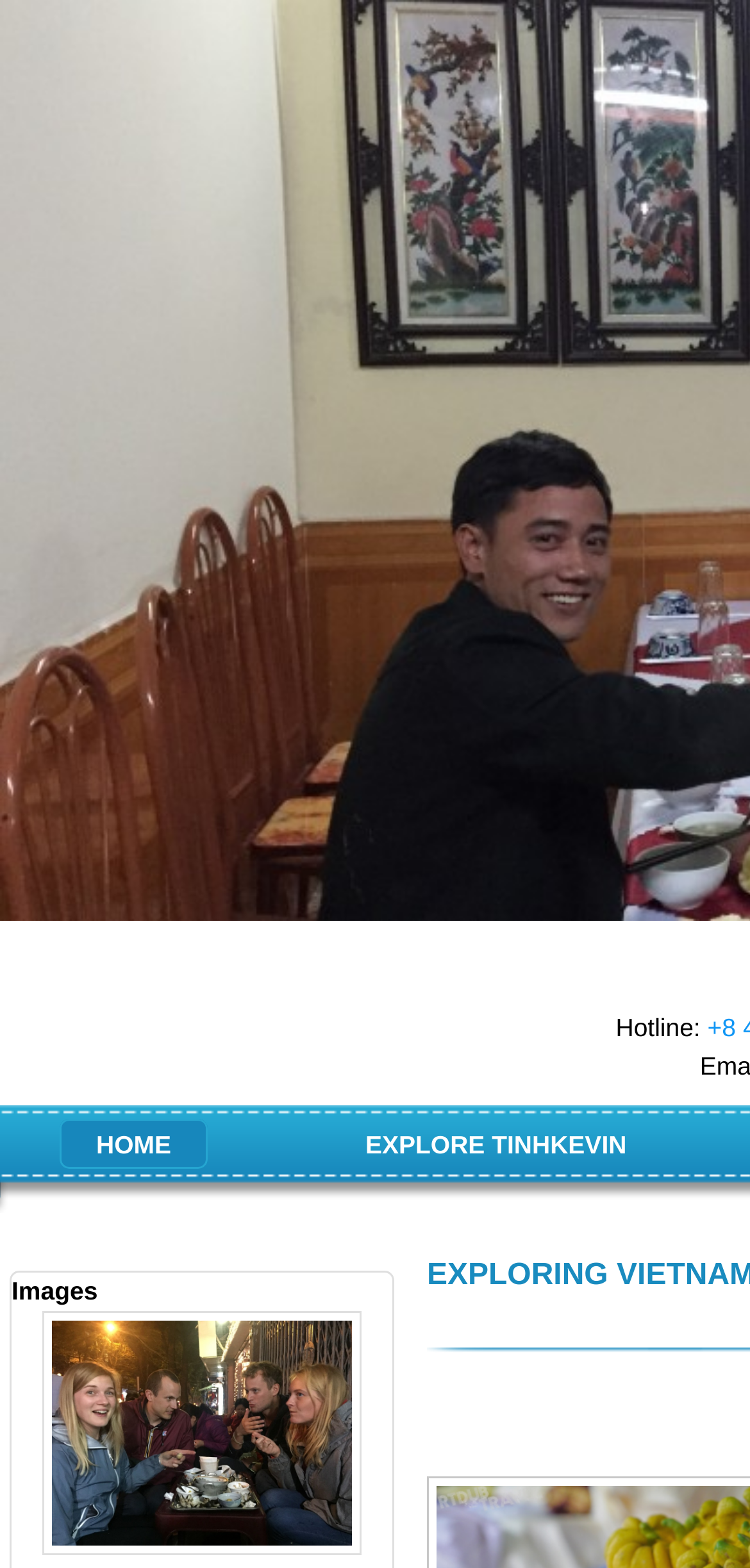Identify the bounding box for the UI element described as: "parent_node: SO FAR SO AMAZING". Ensure the coordinates are four float numbers between 0 and 1, formatted as [left, top, right, bottom].

[0.015, 0.836, 0.523, 0.999]